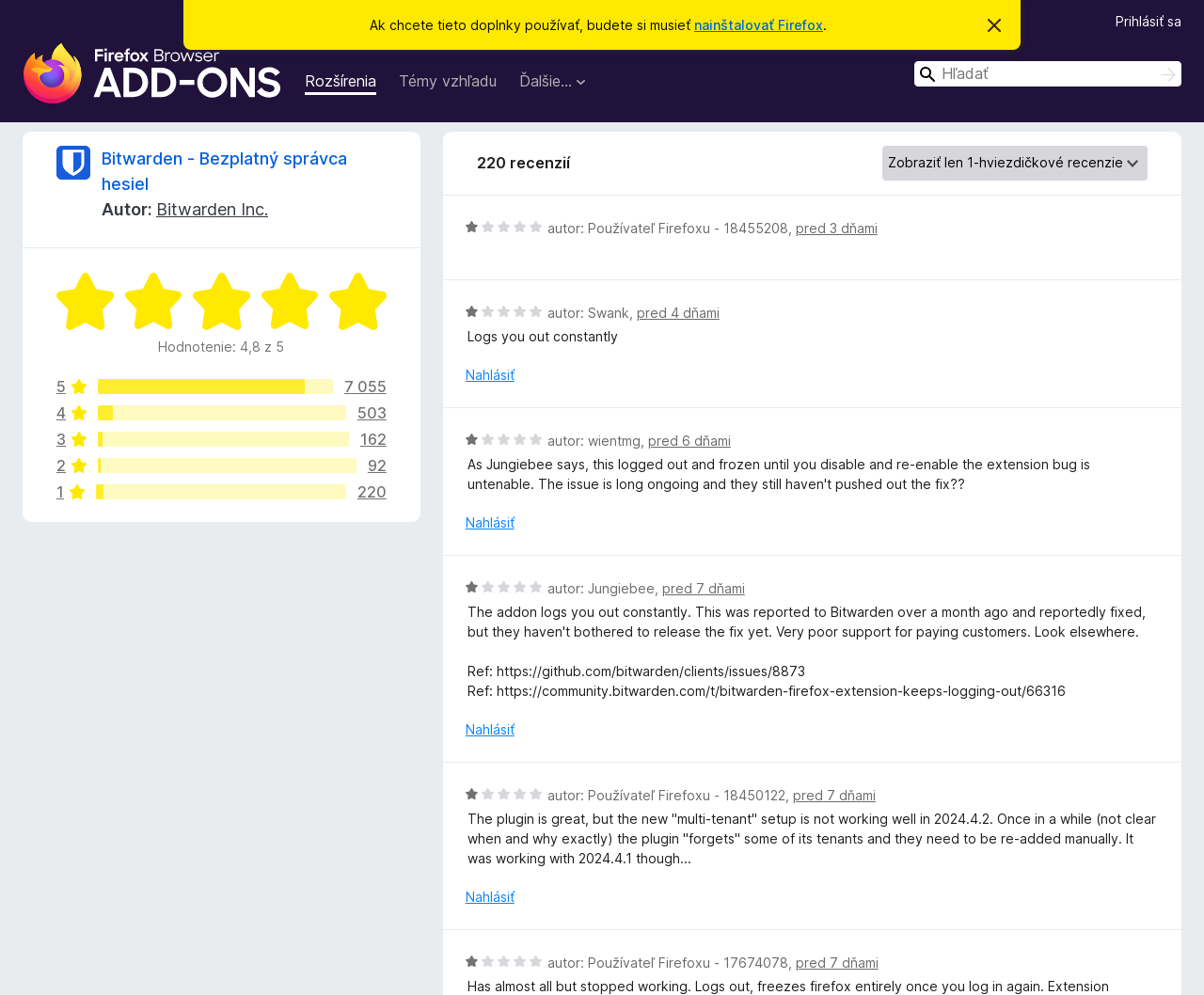What is the name of the author of the first review?
Craft a detailed and extensive response to the question.

The name of the author of the first review can be found in the first review section, which is located below the rating and review count sections, indicating that the author's name is Používateľ Firefoxu - 18455208.